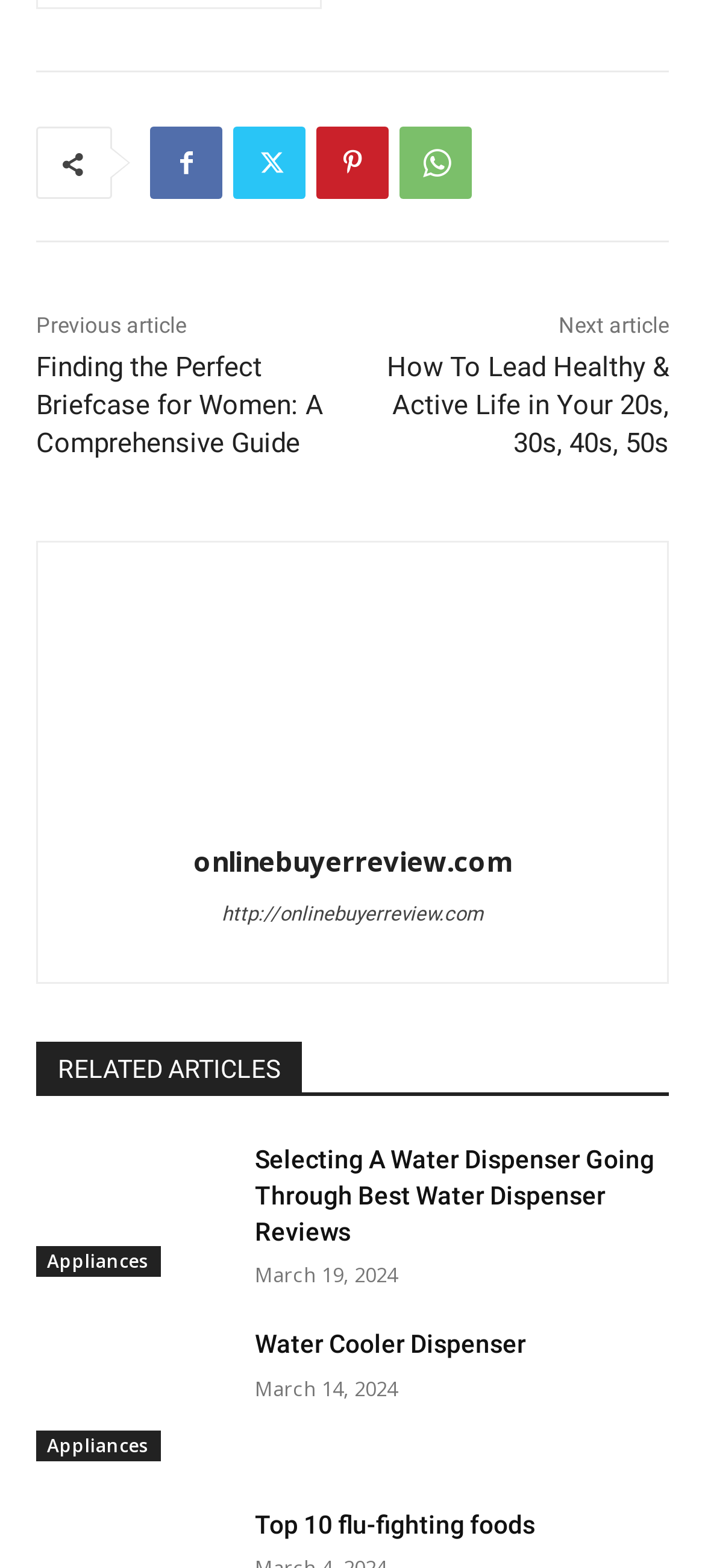Determine the bounding box coordinates for the HTML element described here: "title="Water Cooler Dispenser"".

[0.051, 0.847, 0.321, 0.932]